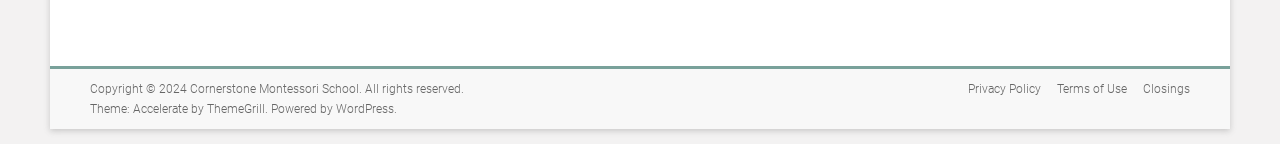Examine the image and give a thorough answer to the following question:
What is the name of the school?

I found the name of the school by looking at the link element with the text 'Cornerstone Montessori School' which is located at the bottom of the page, indicating it's a footer element.